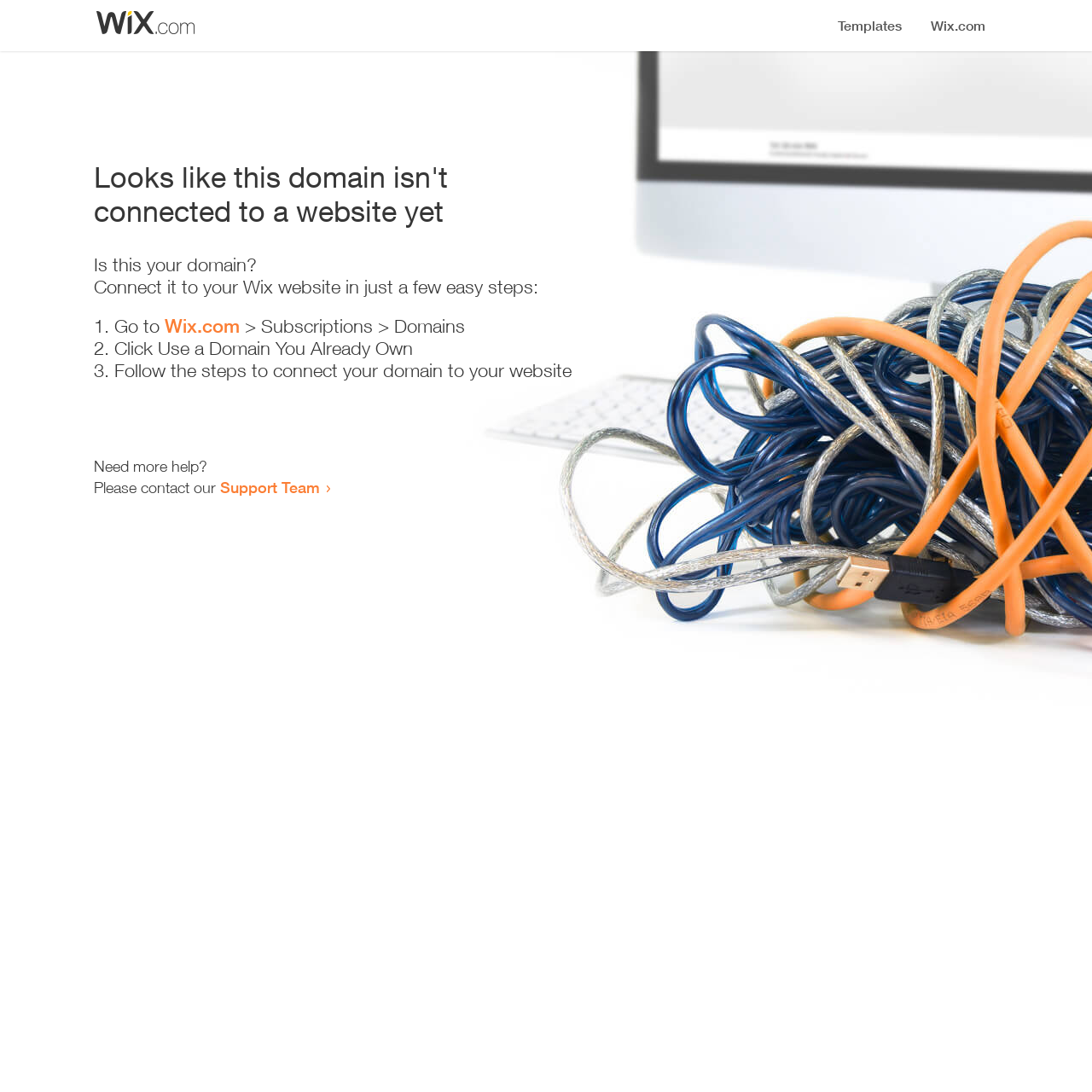Please determine and provide the text content of the webpage's heading.

Looks like this domain isn't
connected to a website yet